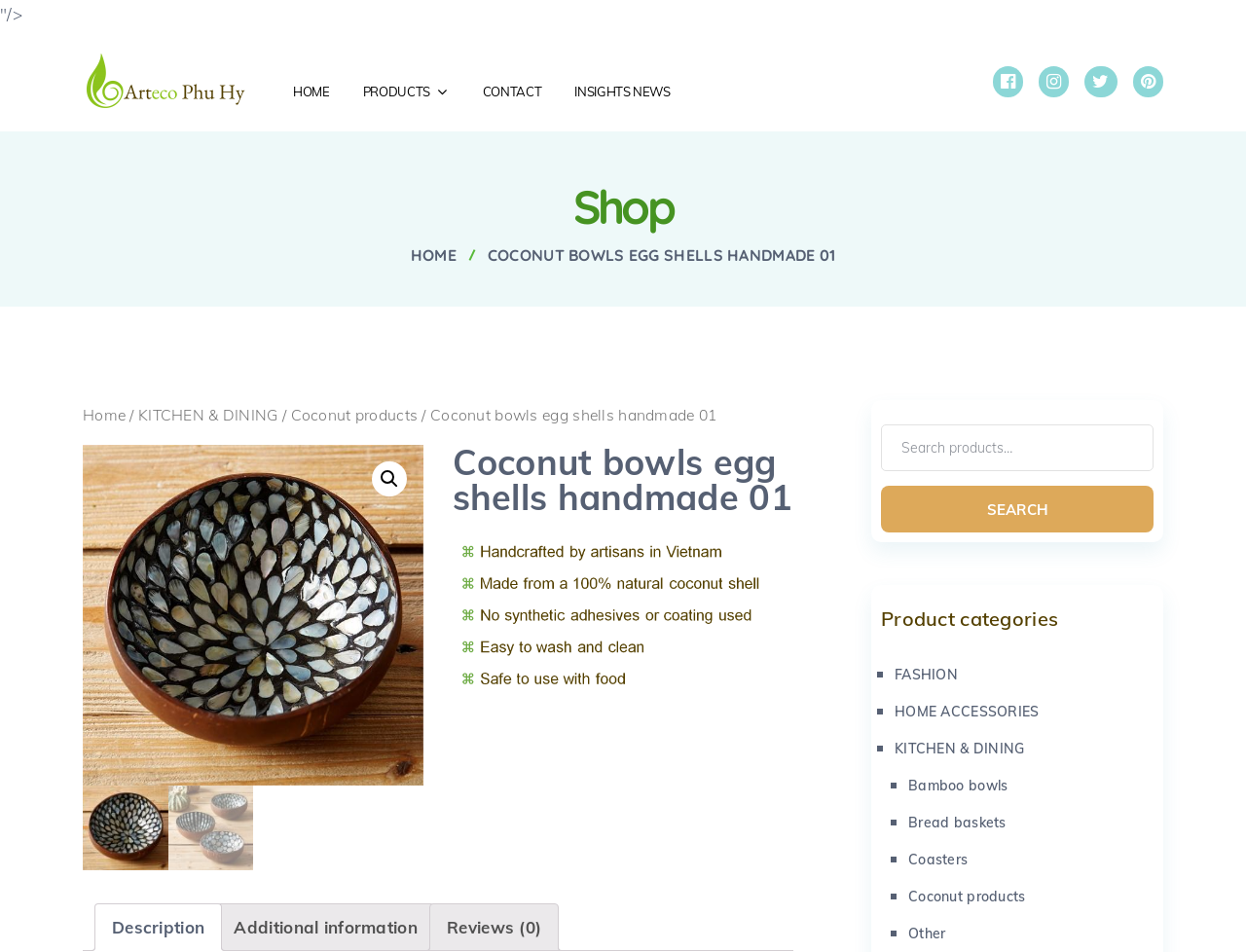Give a detailed account of the webpage, highlighting key information.

This webpage is about Arteco Phu Hy, a company that sells handmade coconut bowls and other related products. At the top of the page, there is a heading with the company name, accompanied by an image of the same name. Below this, there are four main navigation links: HOME, PRODUCTS, CONTACT, and INSIGHTS NEWS.

On the left side of the page, there is a heading that says "Shop", followed by a link to HOME and a static text that reads "COCONUT BOWLS EGG SHELLS HANDMADE 01". Below this, there are several links to different product categories, including KITCHEN & DINING and Coconut products.

In the main content area, there is a large image of a coconut bowl, accompanied by a heading that reads "Coconut bowls egg shells handmade 01". Below this, there are several links to related products, including a search bar and a button to search for products.

On the right side of the page, there is a section that lists product categories, including FASHION, HOME ACCESSORIES, KITCHEN & DINING, and others. Each category is marked with a bullet point and has a link to a corresponding page.

At the bottom of the page, there is a tab list with three tabs: Description, Additional information, and Reviews (0). Each tab has a link to a corresponding section of the page.